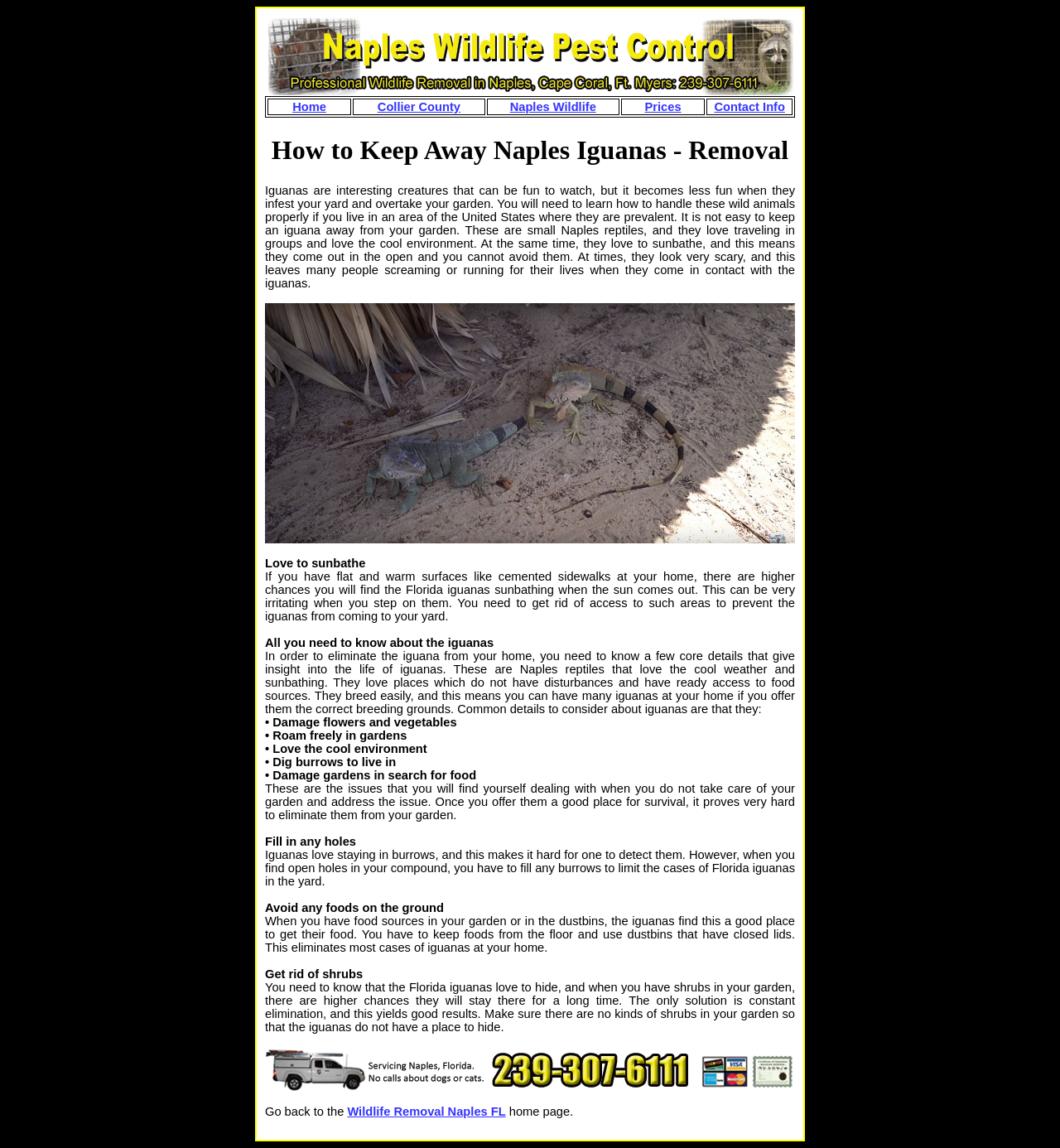Provide a thorough description of the webpage you see.

This webpage is about how to keep away Naples iguanas and their removal. At the top, there is a heading with the title "How to Keep Away Naples Iguanas - Removal" and an image below it. 

Below the image, there is a long paragraph of text that introduces the topic of iguanas, describing them as interesting creatures that can be fun to watch but can also infest yards and gardens. The text explains that iguanas are small Naples reptiles that love to travel in groups, enjoy the cool environment, and sunbathe.

To the right of the introductory text, there is a table with five columns, each containing a link to a different webpage, including "Home", "Collier County", "Naples Wildlife", "Prices", and "Contact Info".

Below the table, there are several sections of text, each with a heading or subheading. The first section is about iguanas' love of sunbathing and how they can be found on flat and warm surfaces like cemented sidewalks. The next section provides information about iguanas, including their love of cool weather, sunbathing, and undisturbed areas with access to food sources. It also lists five common issues with iguanas, including damaging flowers and vegetables, roaming freely in gardens, and digging burrows.

The following sections provide tips on how to keep iguanas away, including filling in holes to prevent them from living in burrows, avoiding food on the ground, and getting rid of shrubs where they can hide. Throughout the webpage, there are several images and links to other relevant webpages, including a link to the "Wildlife Removal Naples FL" home page at the bottom.